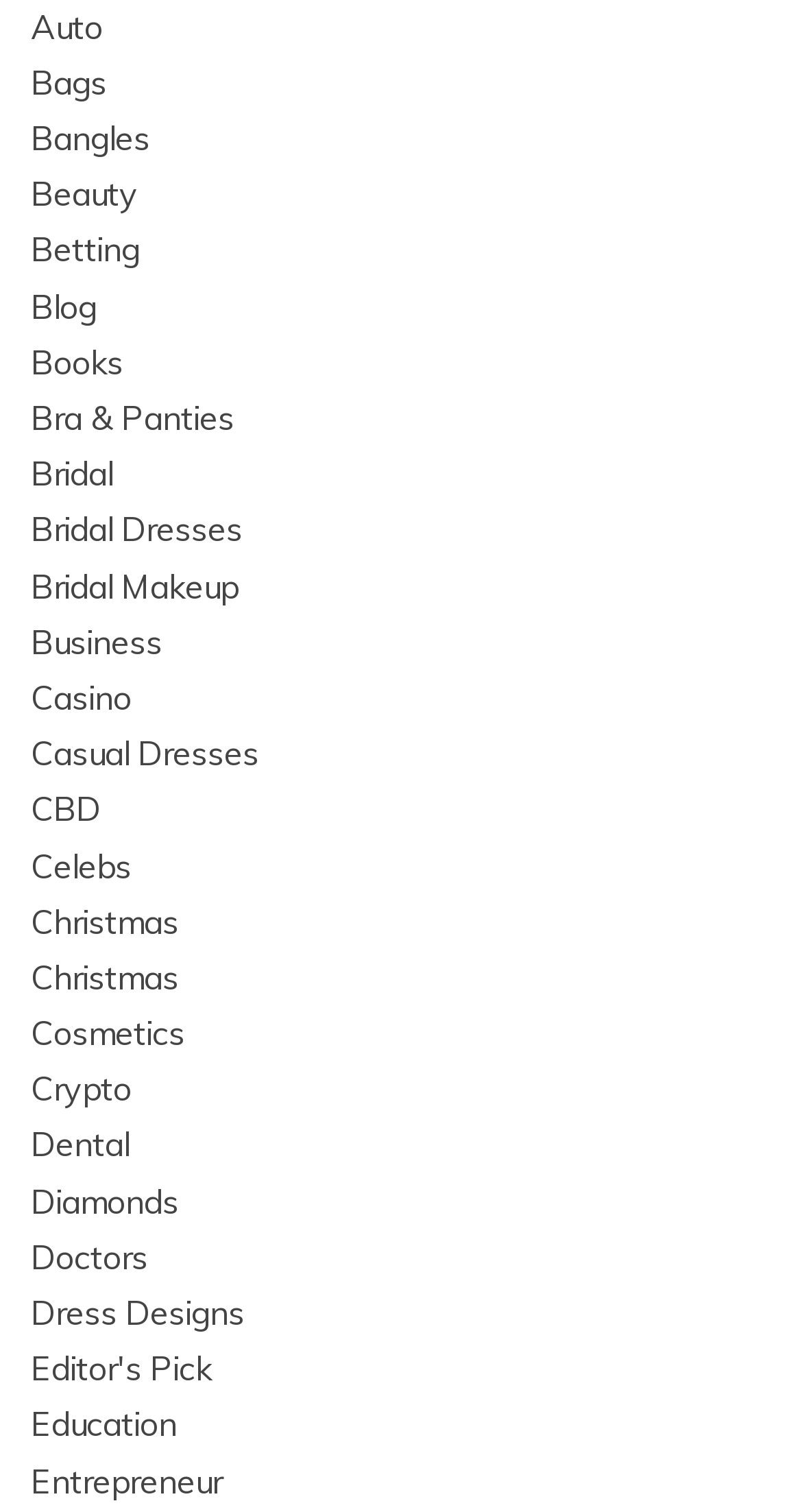Locate the bounding box coordinates of the clickable area needed to fulfill the instruction: "View news".

None